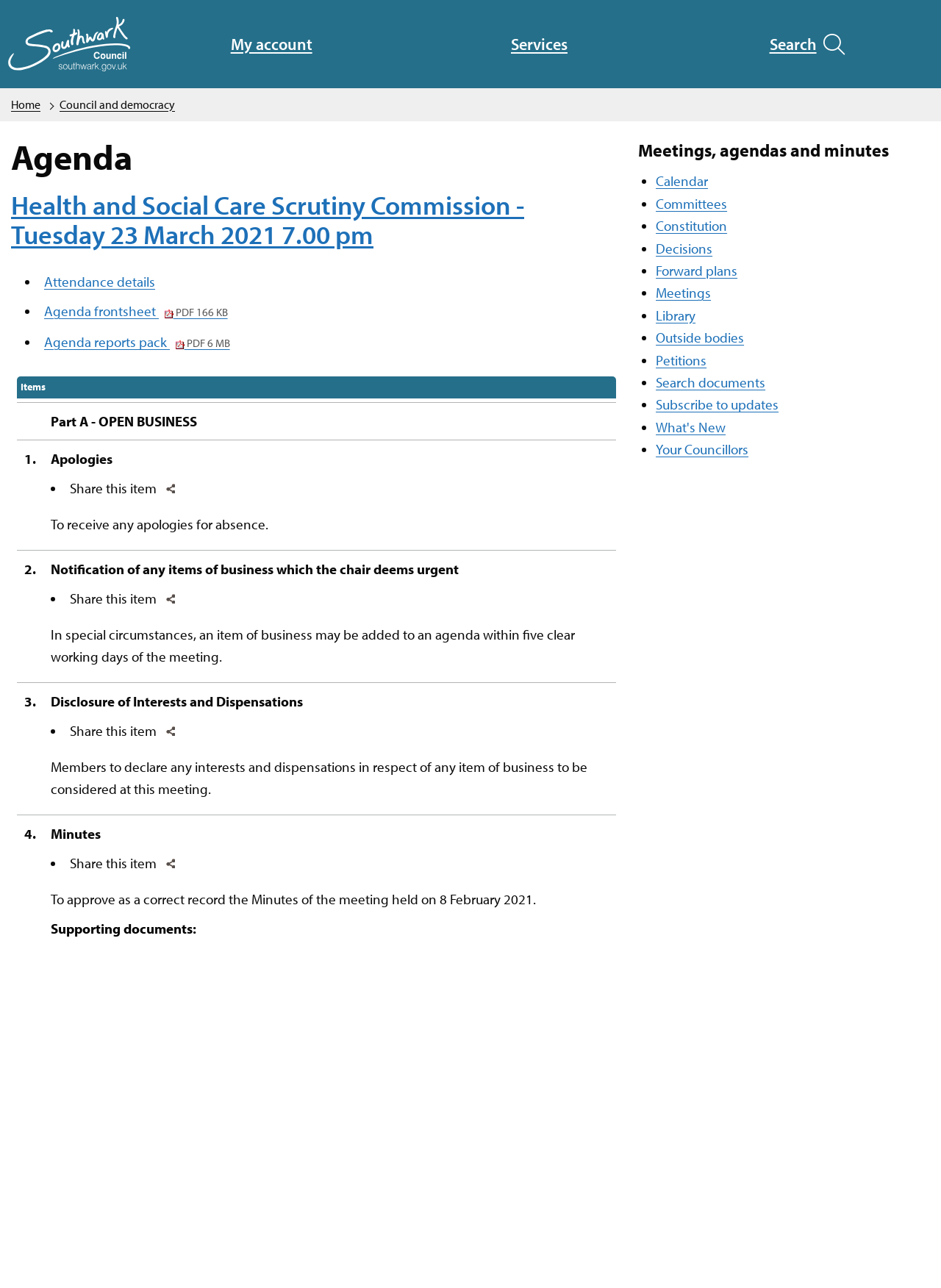Based on the description "Constitution", find the bounding box of the specified UI element.

[0.697, 0.169, 0.773, 0.182]